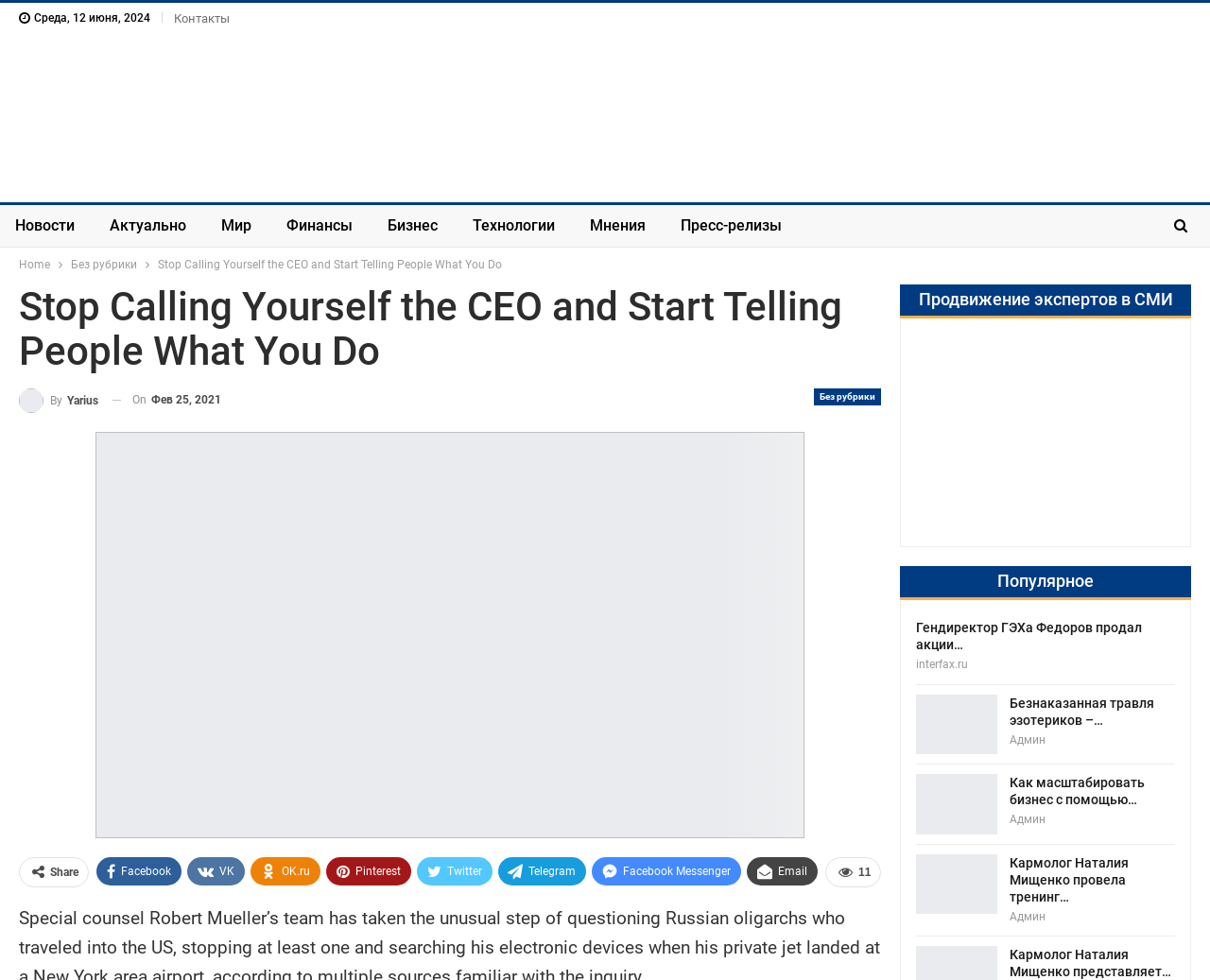Please locate the bounding box coordinates of the element that needs to be clicked to achieve the following instruction: "Read the popular article 'Гендиректор ГЭХа Федоров продал акции…'". The coordinates should be four float numbers between 0 and 1, i.e., [left, top, right, bottom].

[0.757, 0.633, 0.944, 0.666]